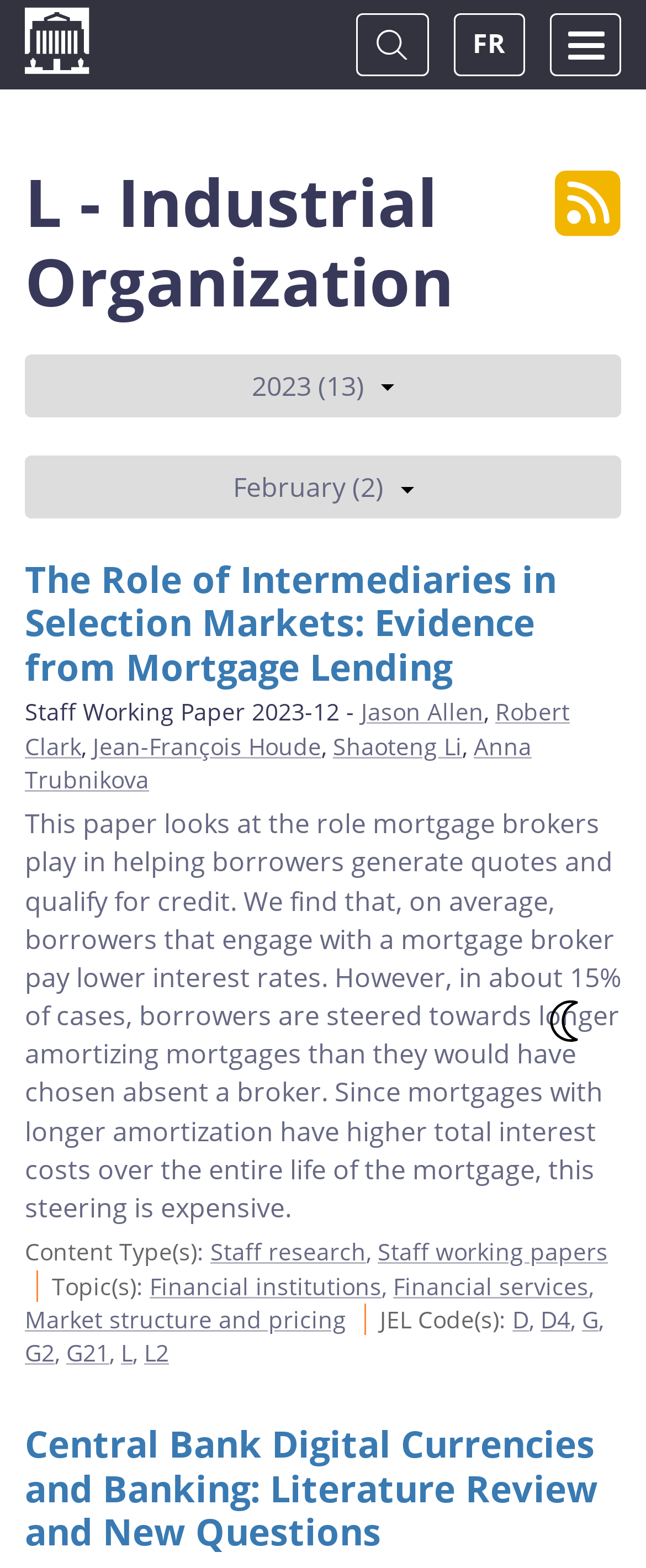Locate the coordinates of the bounding box for the clickable region that fulfills this instruction: "Go to home page".

[0.0, 0.005, 0.138, 0.055]